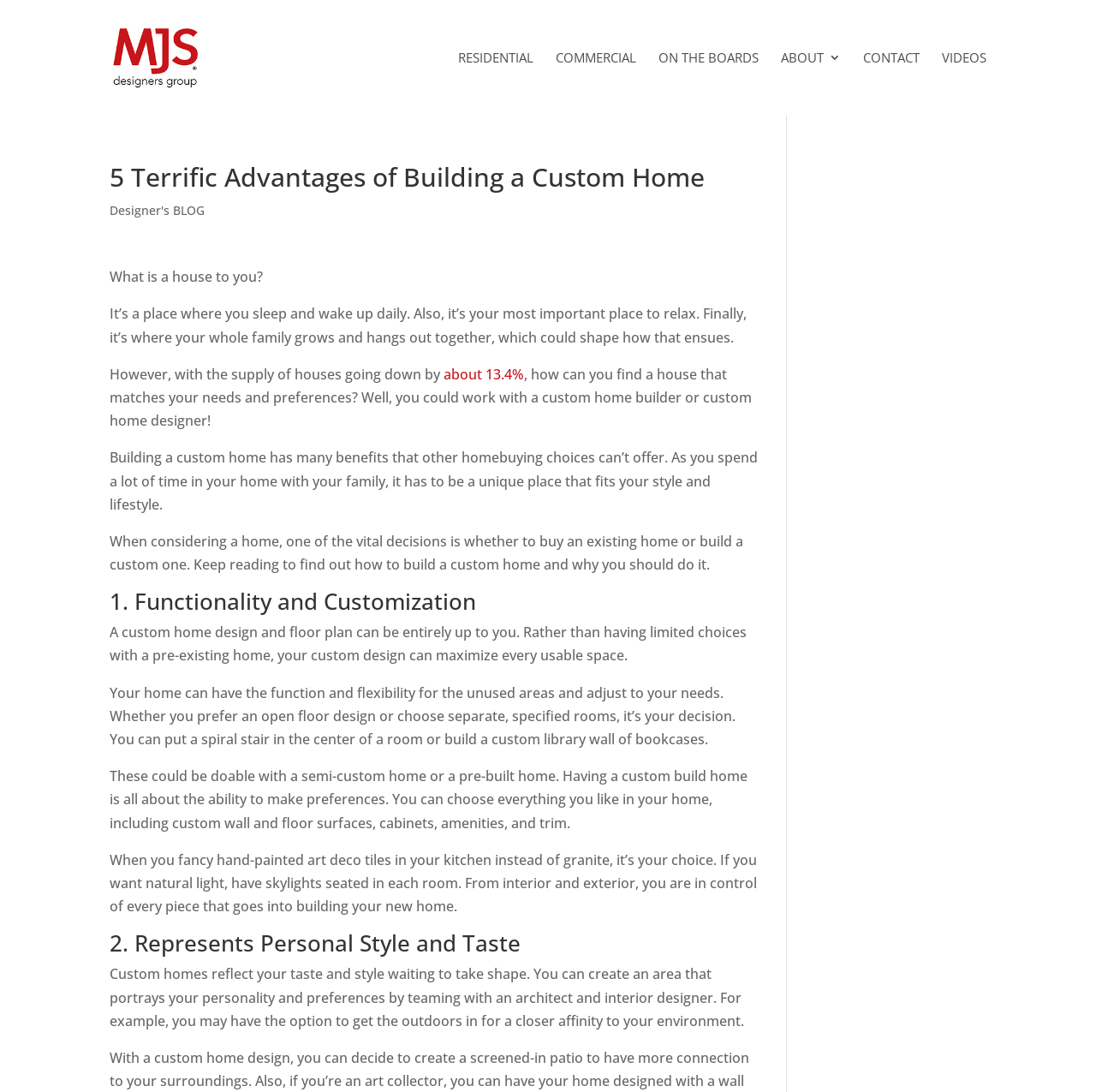Use a single word or phrase to answer the question: What is the first advantage of building a custom home mentioned on the webpage?

Functionality and Customization